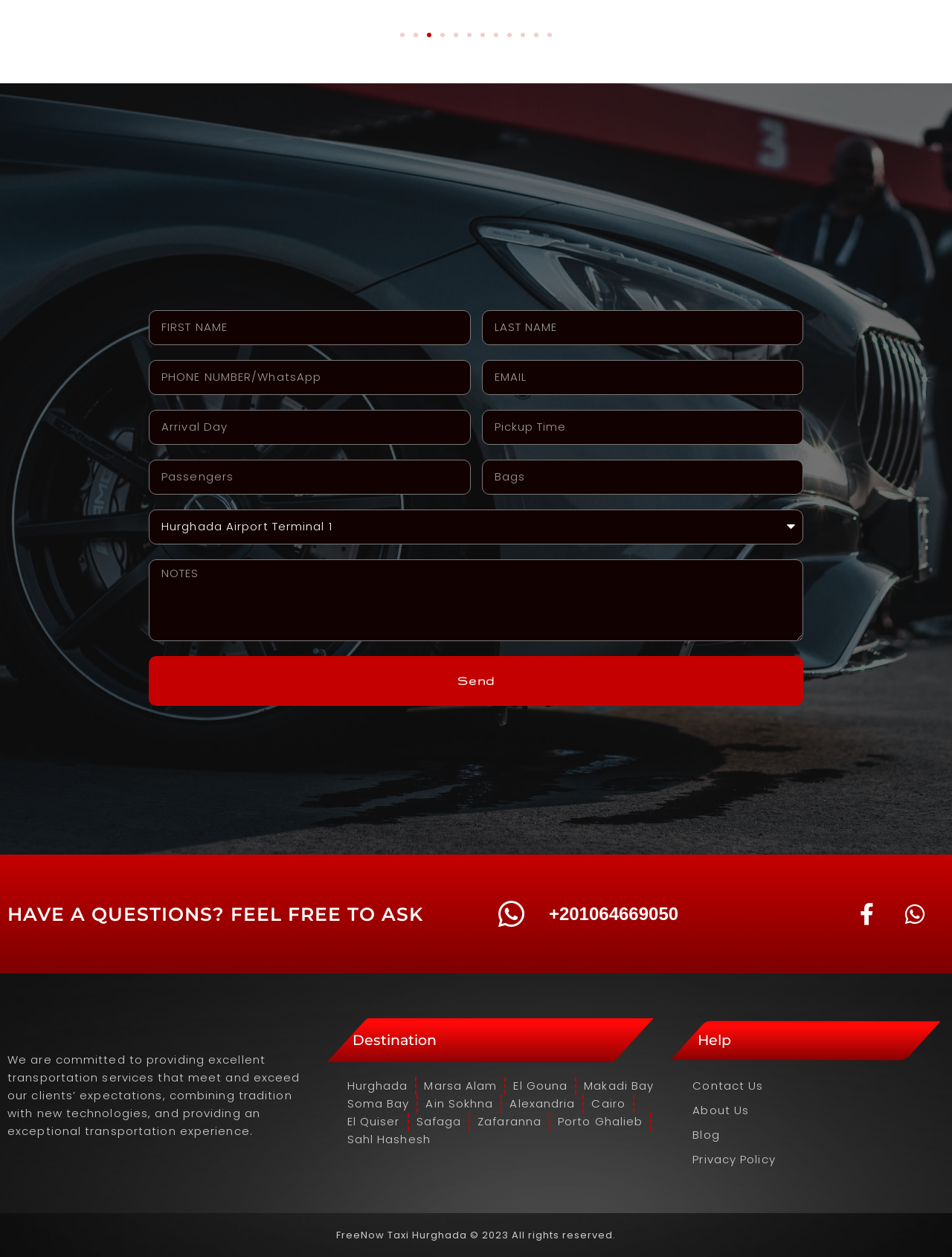How many destinations are listed on this webpage?
Analyze the image and provide a thorough answer to the question.

Upon examining the webpage, I counted 12 links listed under the 'Destination' heading, which represent different locations that users can select as their destination. These links include Hurghada, Marsa Alam, El Gouna, and others.